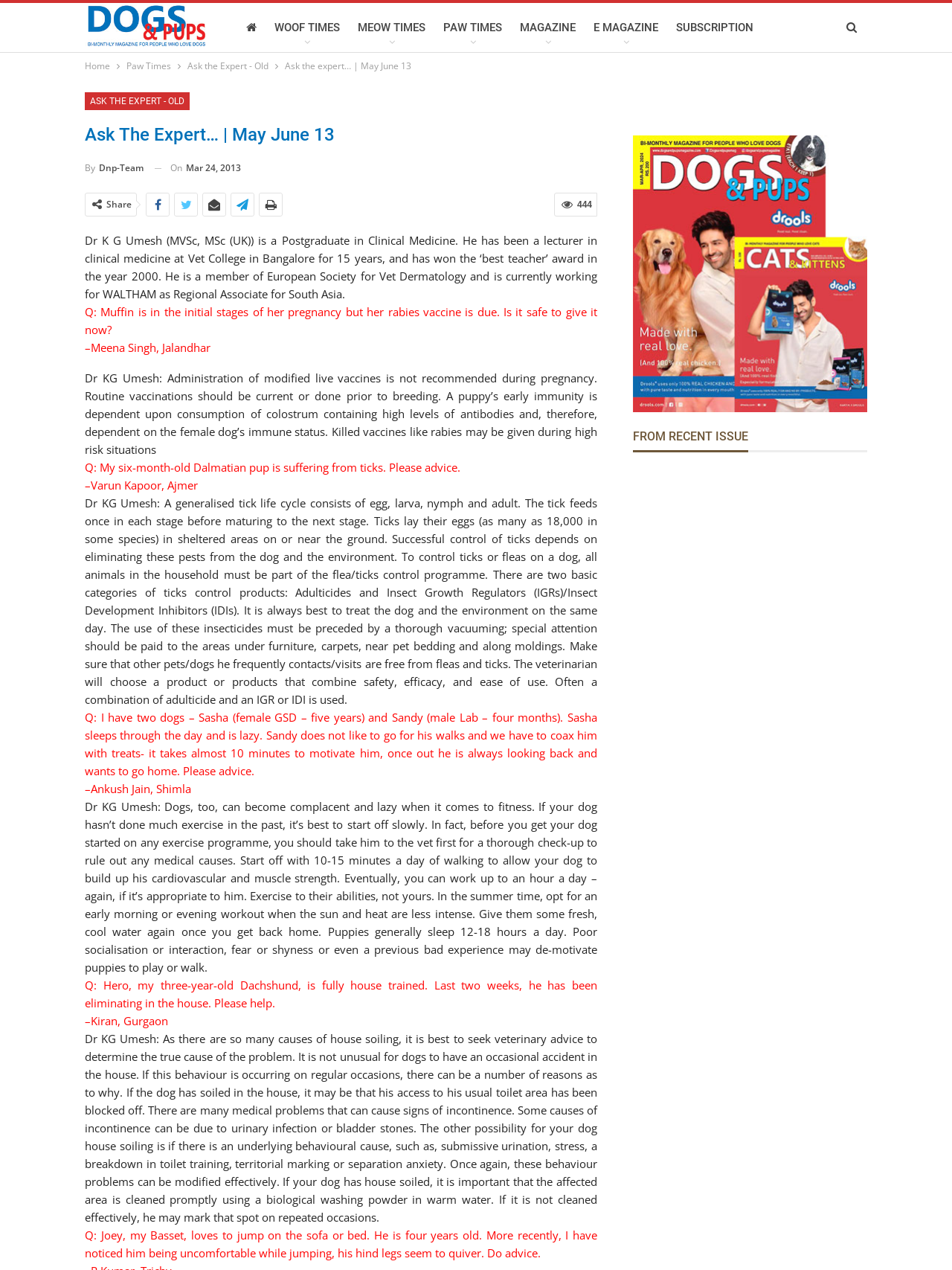Determine the bounding box coordinates of the clickable element to achieve the following action: 'Click FROM RECENT ISSUE link'. Provide the coordinates as four float values between 0 and 1, formatted as [left, top, right, bottom].

[0.665, 0.337, 0.786, 0.35]